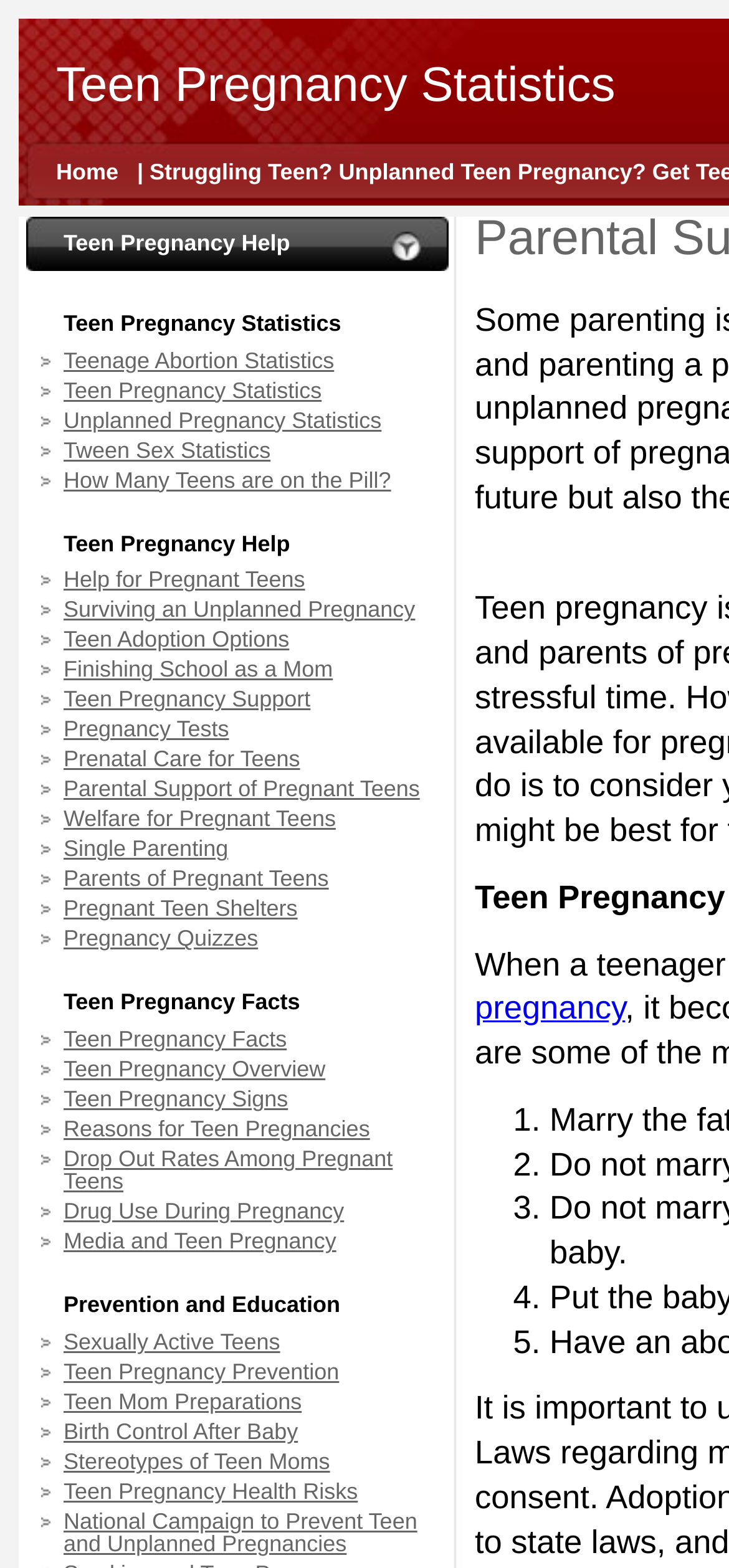Specify the bounding box coordinates for the region that must be clicked to perform the given instruction: "Learn about Finishing School as a Mom".

[0.056, 0.42, 0.615, 0.434]